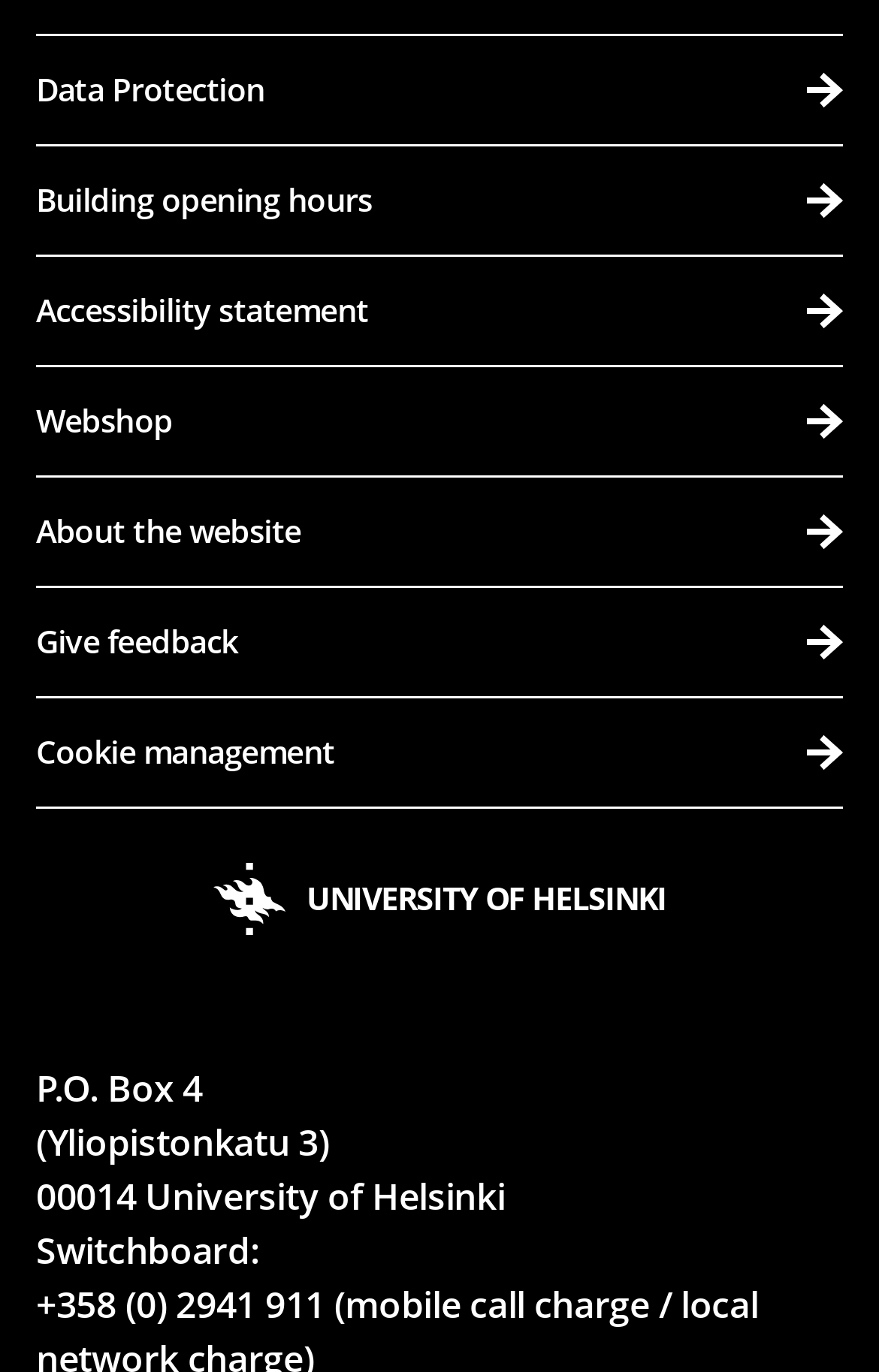Determine the bounding box coordinates of the region that needs to be clicked to achieve the task: "Give feedback about the website".

[0.041, 0.429, 0.959, 0.51]